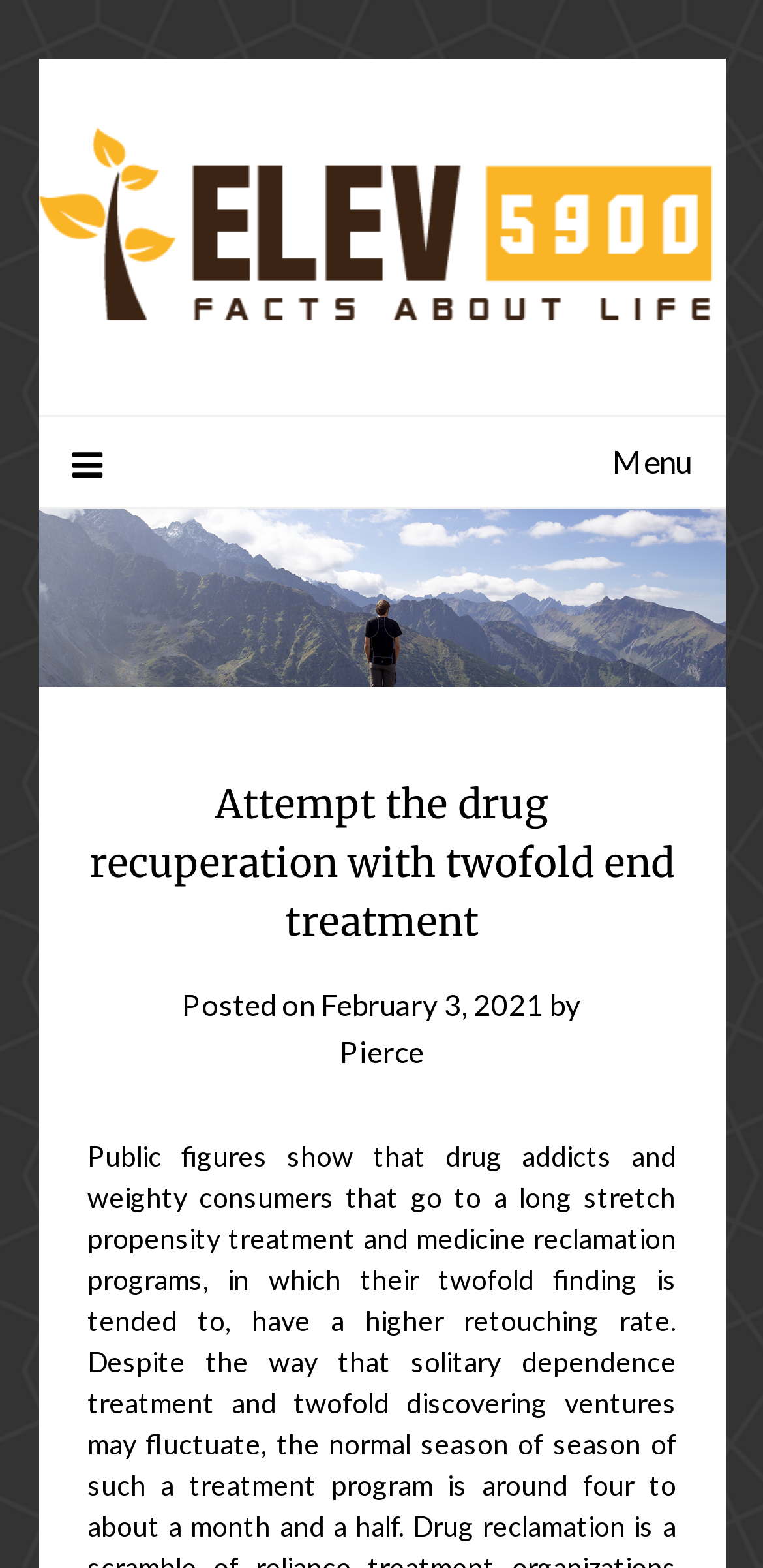Provide the bounding box coordinates in the format (top-left x, top-left y, bottom-right x, bottom-right y). All values are floating point numbers between 0 and 1. Determine the bounding box coordinate of the UI element described as: Menu

[0.095, 0.266, 0.905, 0.324]